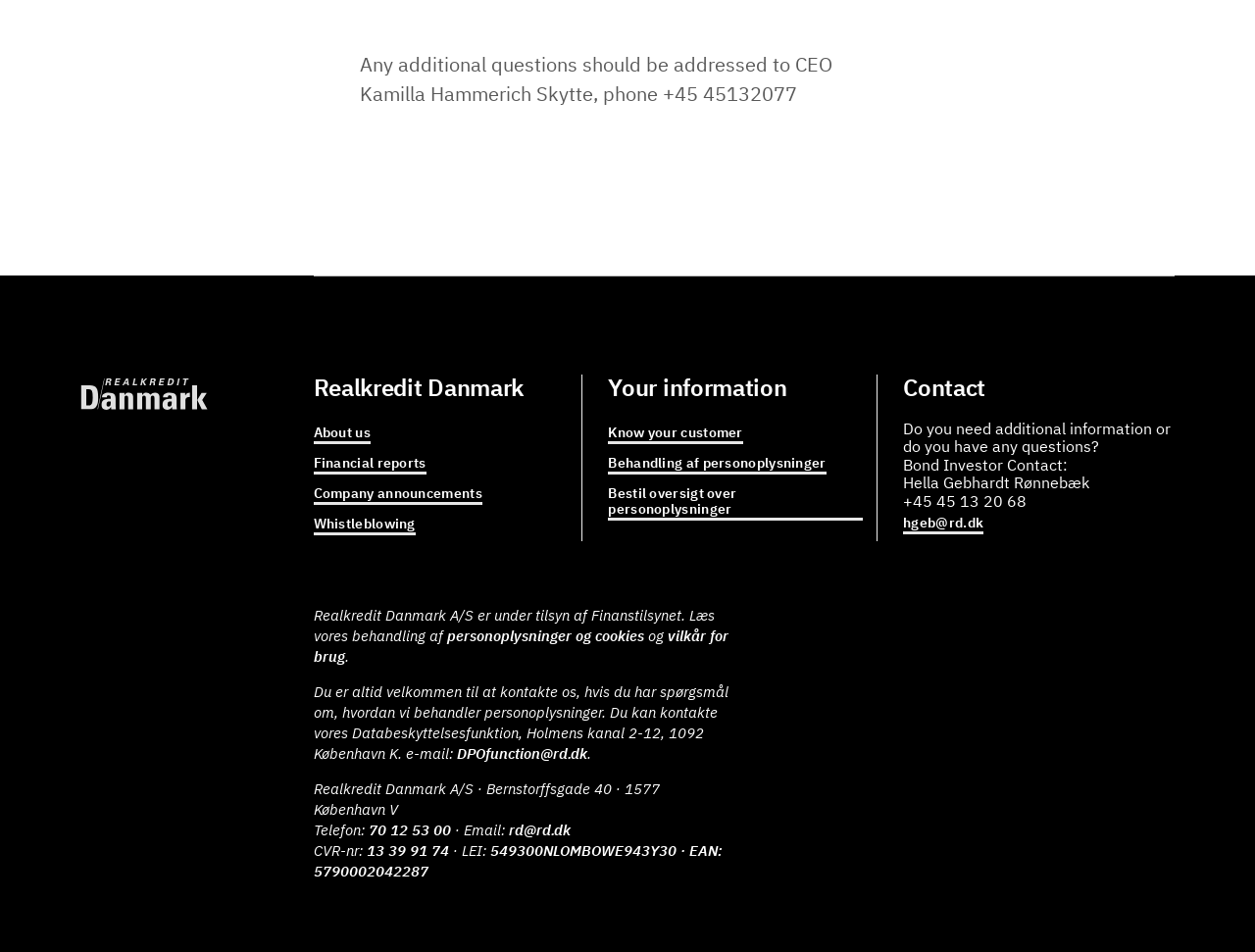What is the phone number of the Bond Investor Contact?
Using the image, provide a concise answer in one word or a short phrase.

+45 45 13 20 68